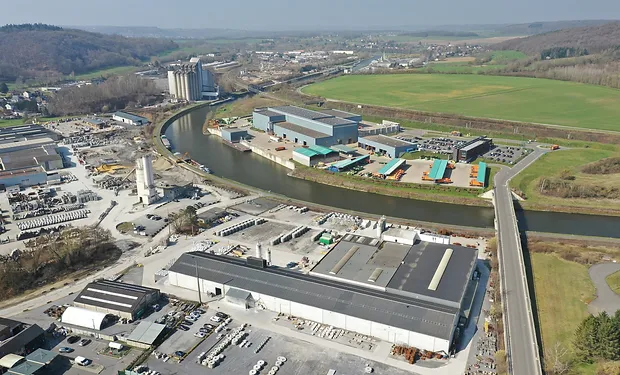Provide a one-word or one-phrase answer to the question:
Are the surrounding hills lush and green?

Yes